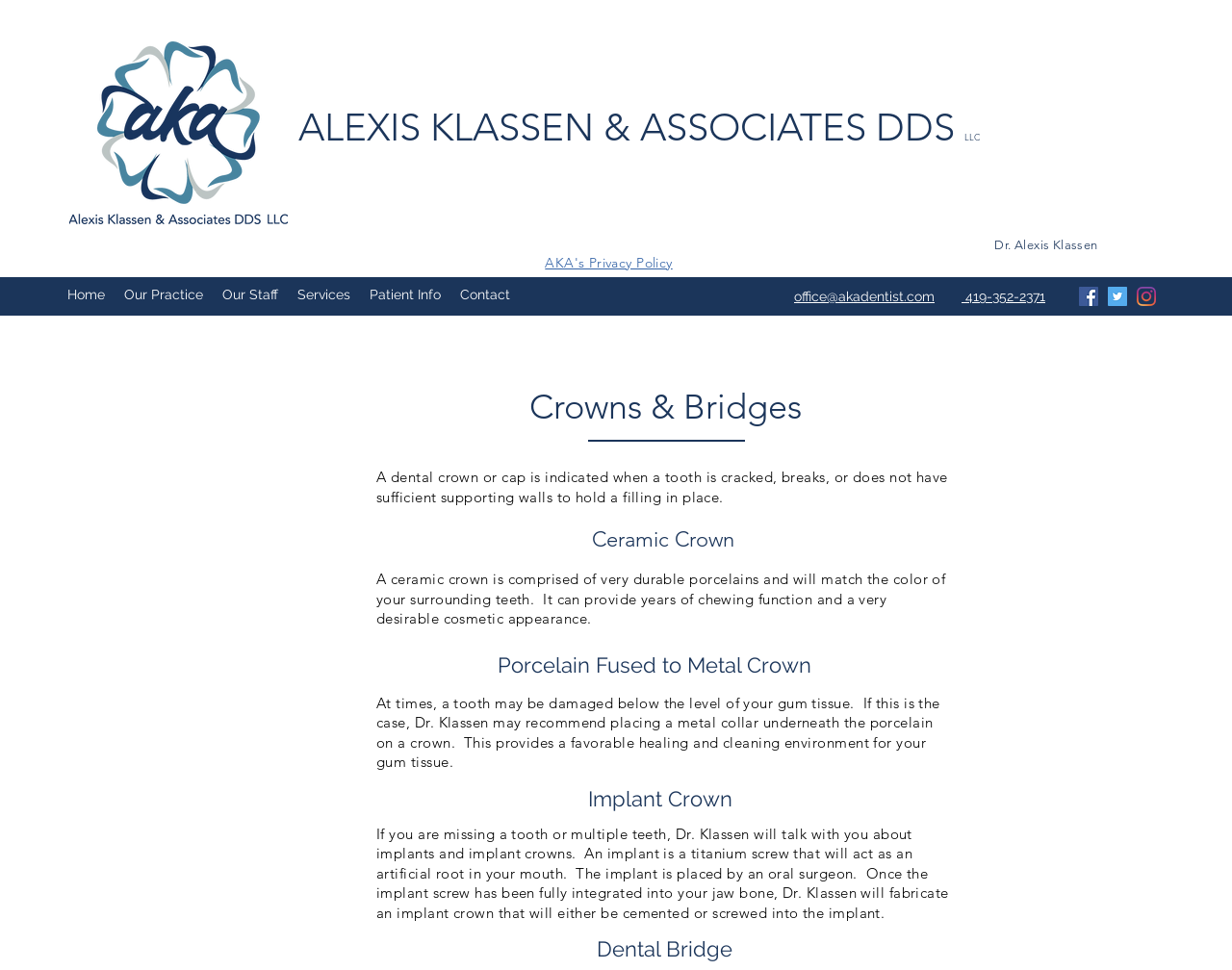Provide a comprehensive caption for the webpage.

The webpage is about Crowns and Bridges, a dental service provided by Alexis Klassen & Associates DDS LLC. At the top left corner, there is a logo image of Klassen_FV.png. Next to the logo, the company name "ALEXIS KLASSEN & ASSOCIATES DDS" is displayed prominently, followed by "LLC" and "Dr. Alexis Klassen" on the same line.

Below the company information, there is a navigation menu labeled "Site" that contains six links: "Home", "Our Practice", "Our Staff", "Services", "Patient Info", and "Contact". These links are aligned horizontally and take up about half of the screen width.

On the right side of the navigation menu, there is a contact information section that includes an email address "office@akadentist.com", a phone number "419-352-2371", and some empty space. Below this section, there is a social media bar with links to Facebook, Twitter, and Instagram, each accompanied by its respective icon.

The main content of the webpage is divided into sections, each with a heading and a descriptive paragraph. The first section is about Crowns and Bridges, which provides a general overview of the service. The subsequent sections are about different types of crowns, including Ceramic Crown, Porcelain Fused to Metal Crown, and Implant Crown, as well as Dental Bridge. Each section has a heading and a detailed description of the service.

At the bottom of the page, there is a link to "AKA's Privacy Policy".